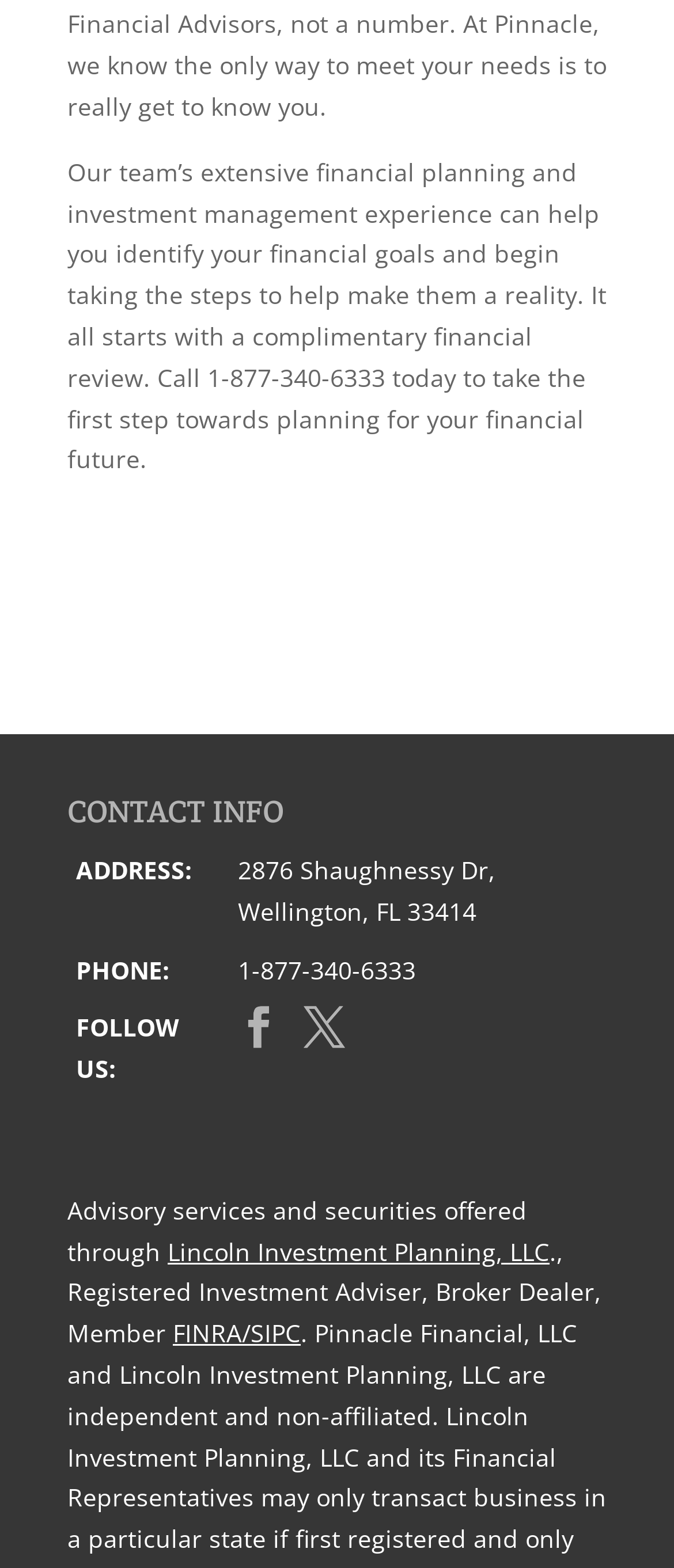What is the name of the company offering advisory services?
Provide a detailed answer to the question using information from the image.

The company name can be found in the text below the main paragraph, which mentions 'Advisory services and securities offered through' and then provides the company name as a link.